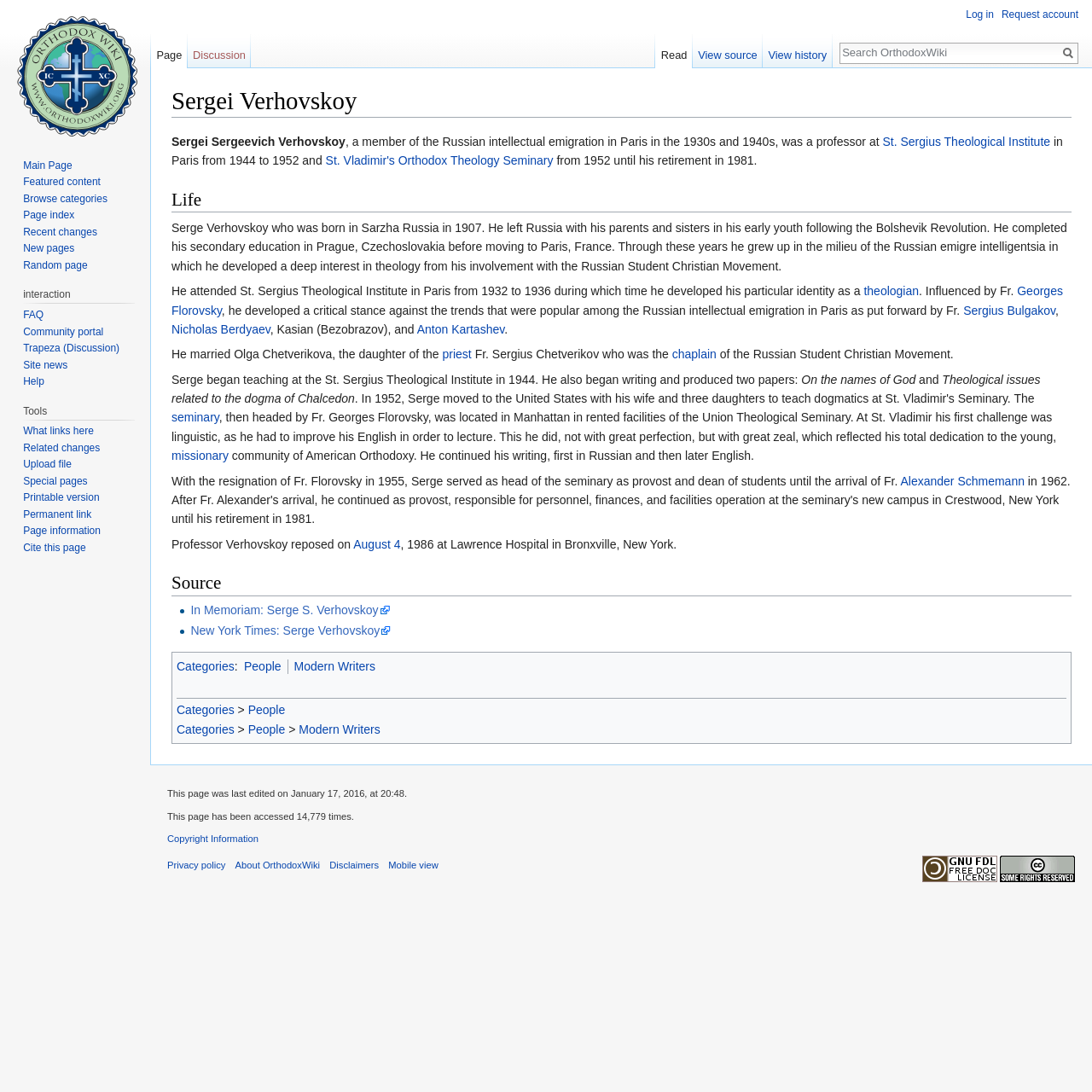Identify the bounding box coordinates of the area that should be clicked in order to complete the given instruction: "Click on the link to navigate". The bounding box coordinates should be four float numbers between 0 and 1, i.e., [left, top, right, bottom].

[0.202, 0.108, 0.252, 0.121]